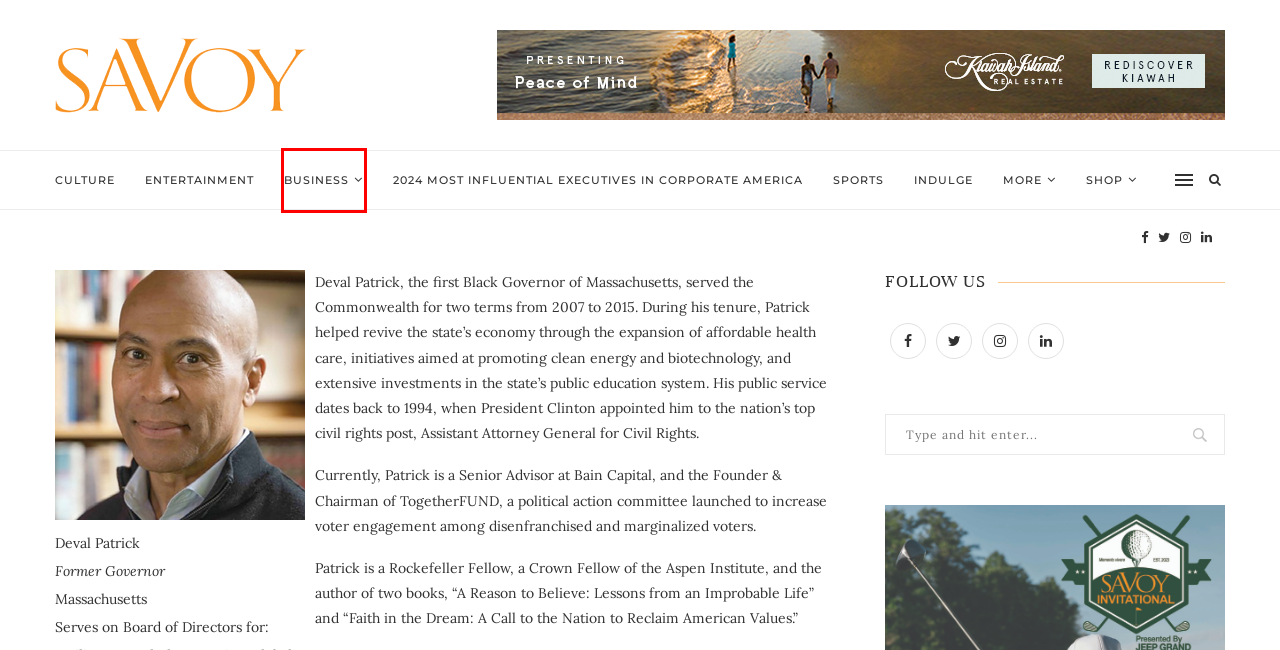You have a screenshot of a webpage with a red bounding box around an element. Identify the webpage description that best fits the new page that appears after clicking the selected element in the red bounding box. Here are the candidates:
A. Indulge Archives - Savoy
B. Corporate Boards Archives - Savoy
C. Business Archives - Savoy
D. Entertainment Archives - Savoy
E. 2024 Most Influential Executives In Corporate America - Savoy
F. GolfstatusEvents
G. Fashion Archives - Savoy
H. Sports Archives - Savoy

C